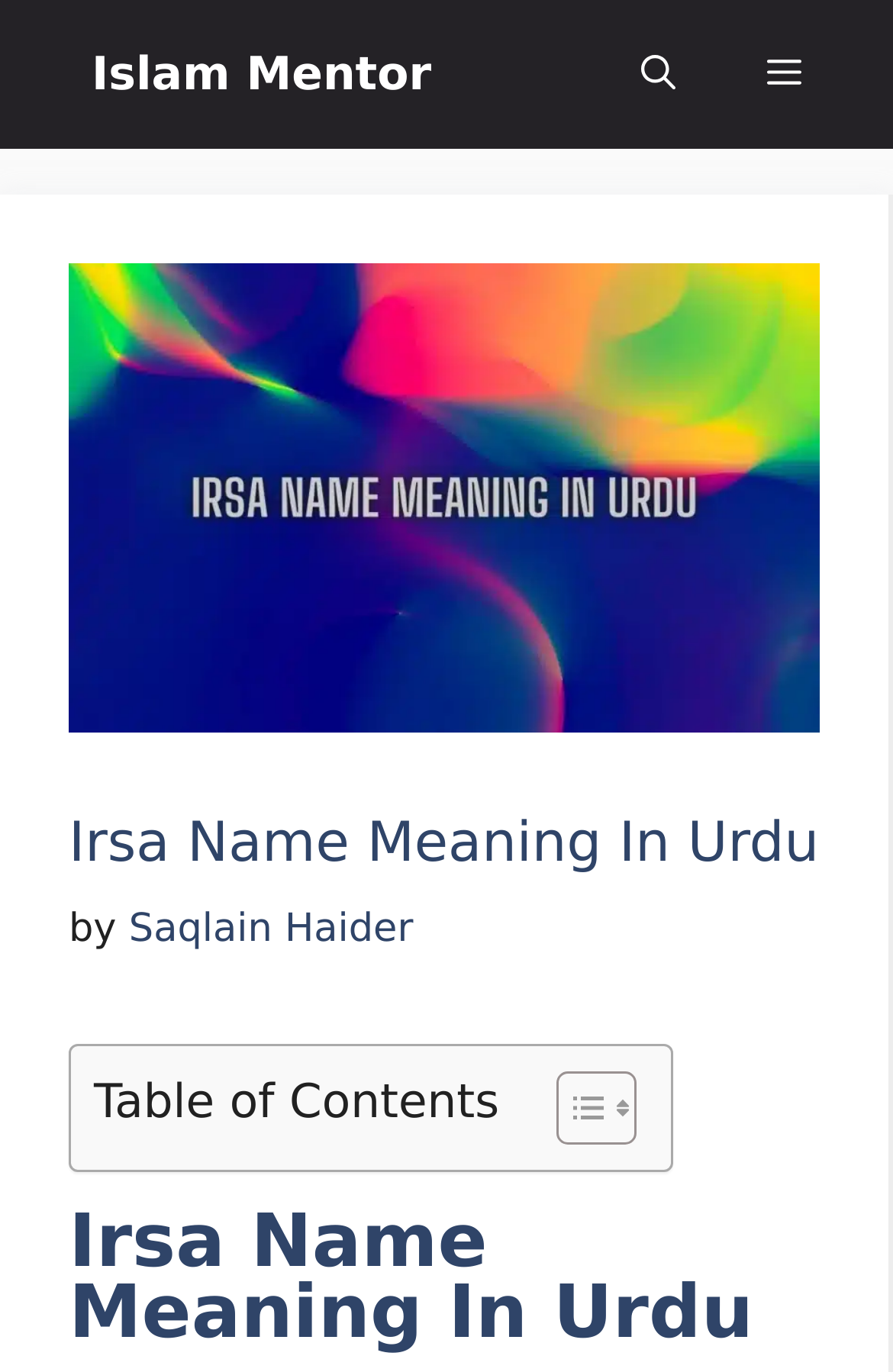What is the name of the author of the article?
Carefully analyze the image and provide a detailed answer to the question.

The author's name can be found in the header section of the webpage, where it says 'by Saqlain Haider'.